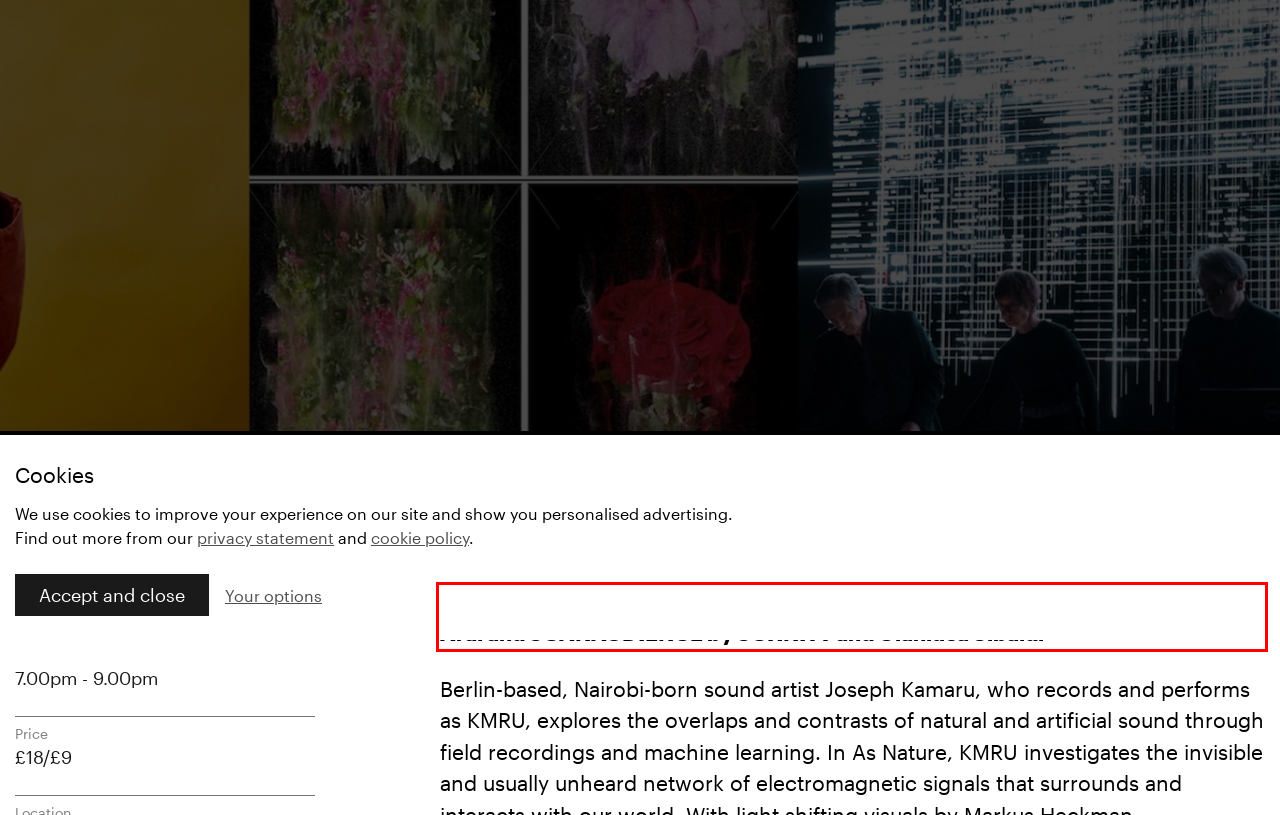Please extract the text content within the red bounding box on the webpage screenshot using OCR.

Sonica presents AV Triple Bill: As Nature by KMRU, Re-Solarization by Tatsuru Arai and SCANAUDIENCE by SCHNITT and Gianluca Sibaldi